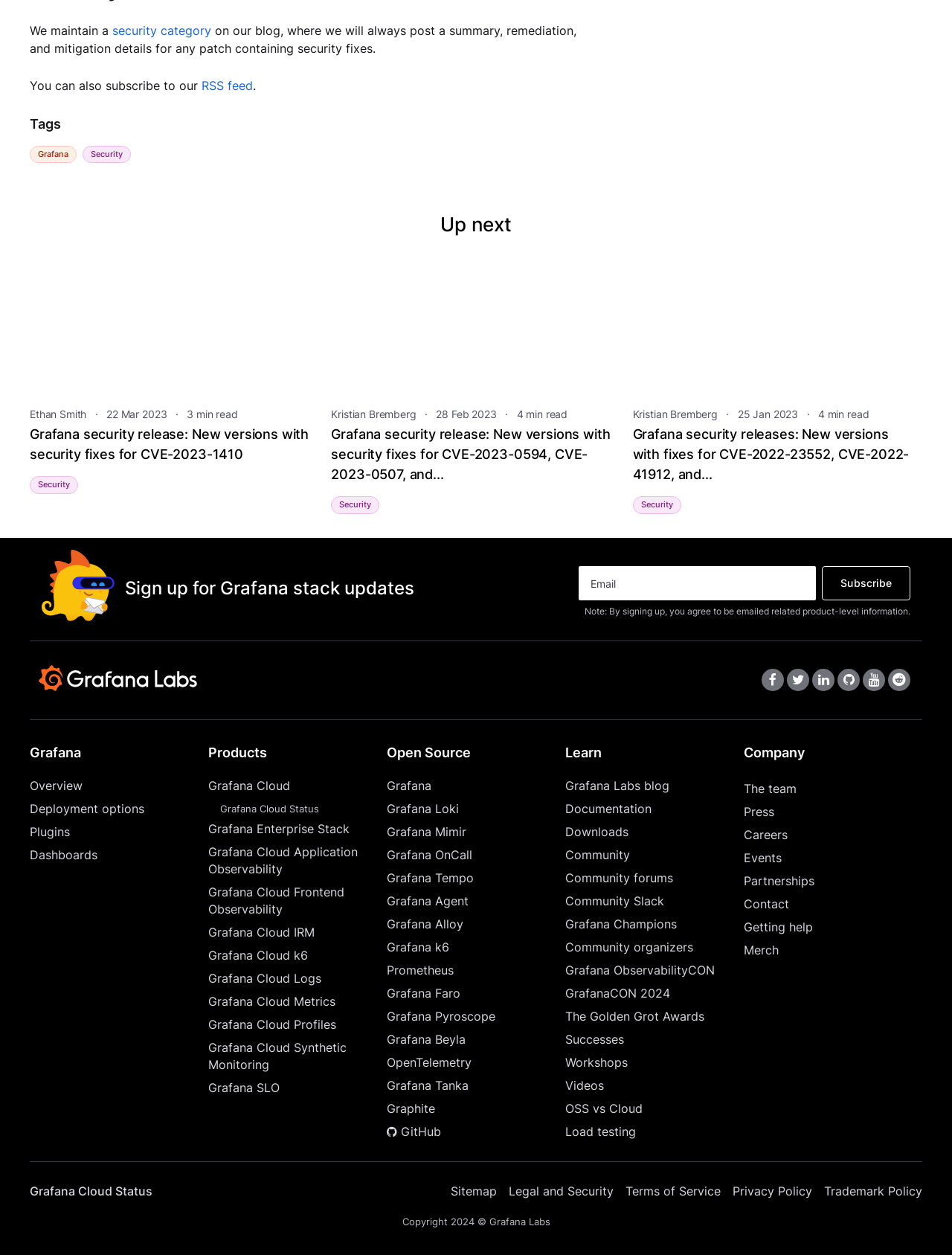Please specify the bounding box coordinates of the clickable region necessary for completing the following instruction: "Read Grafana security release: New versions with security fixes for CVE-2023-1410". The coordinates must consist of four float numbers between 0 and 1, i.e., [left, top, right, bottom].

[0.031, 0.197, 0.329, 0.41]